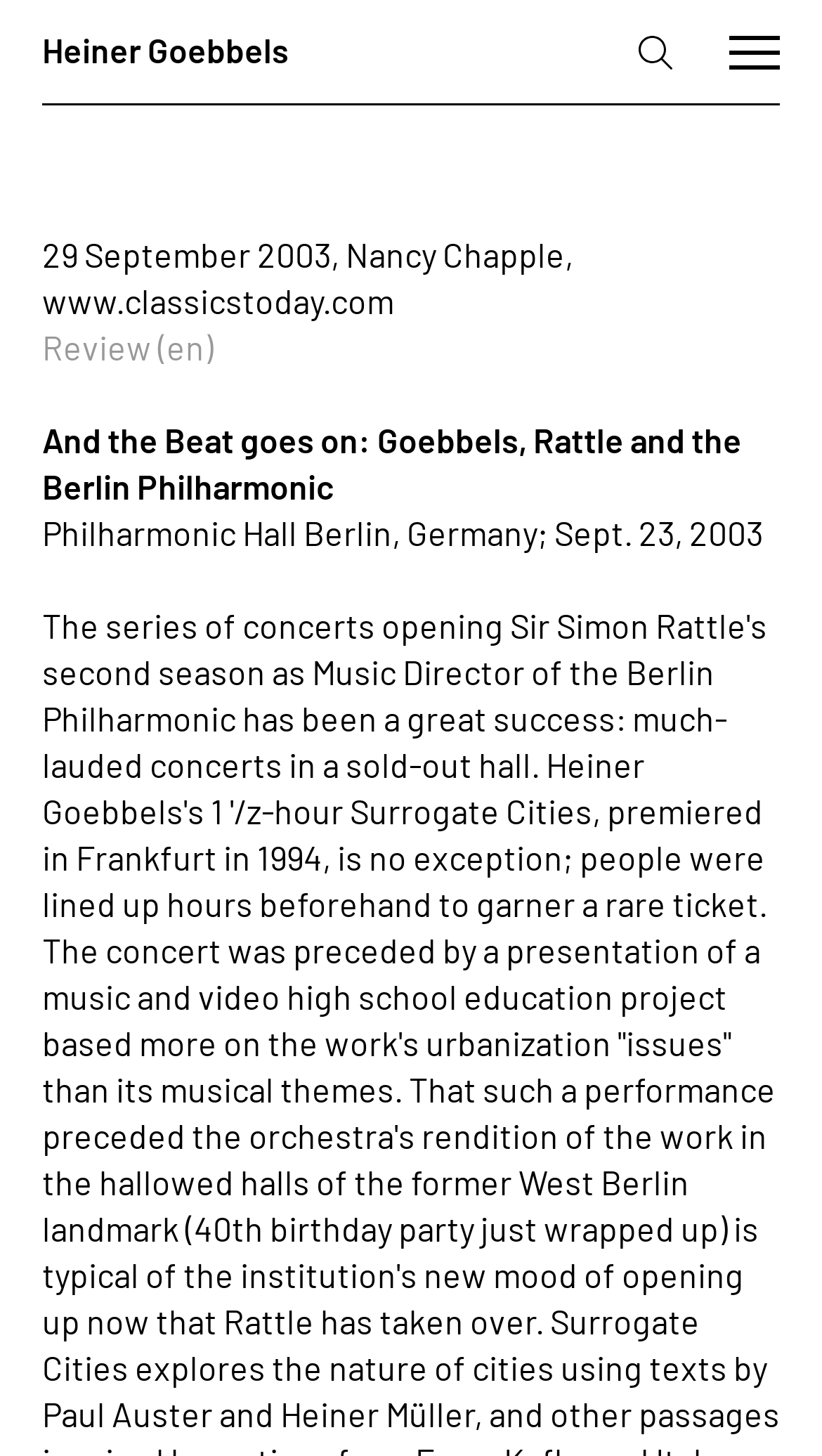What is the date of the event mentioned?
Please use the visual content to give a single word or phrase answer.

Sept. 23, 2003